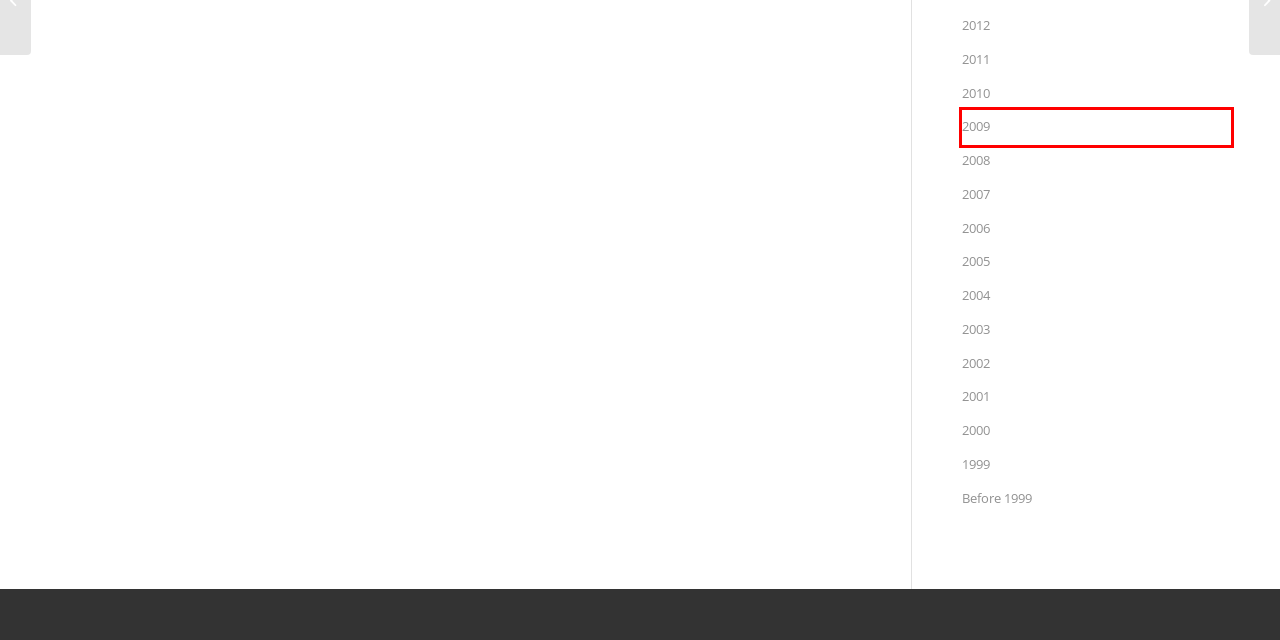Given a webpage screenshot with a UI element marked by a red bounding box, choose the description that best corresponds to the new webpage that will appear after clicking the element. The candidates are:
A. BIOEE |   Publications Before 1999
B. BIOEE |   Publications 2005
C. BIOEE |   Publications 2006
D. BIOEE |   Publications 1999
E. BIOEE |   Publications 2009
F. BIOEE |   Publications 2008
G. BIOEE |   Publications 2000
H. BIOEE |   Publications 2002

E